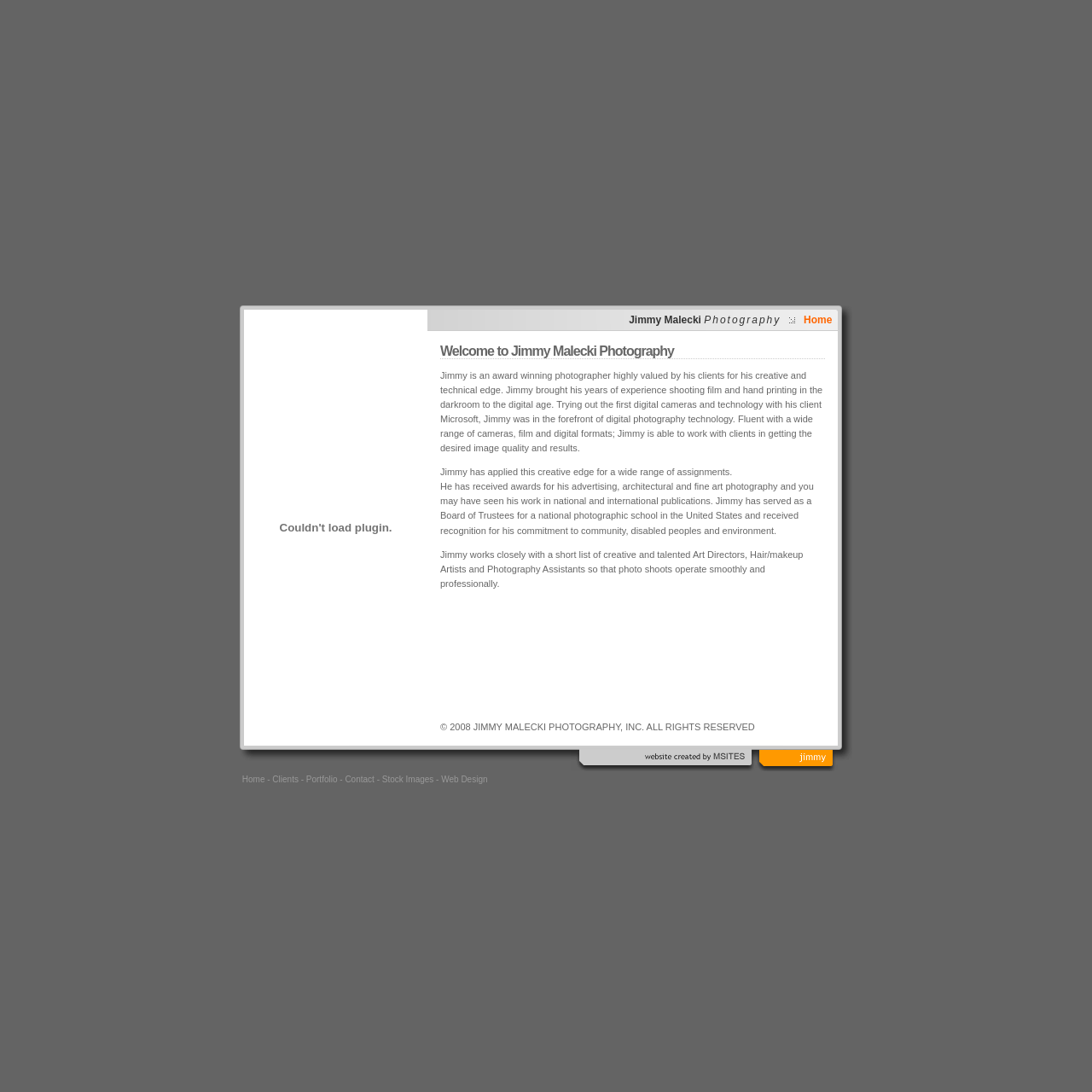Identify the bounding box coordinates of the clickable region required to complete the instruction: "check Stock Images". The coordinates should be given as four float numbers within the range of 0 and 1, i.e., [left, top, right, bottom].

[0.35, 0.709, 0.397, 0.718]